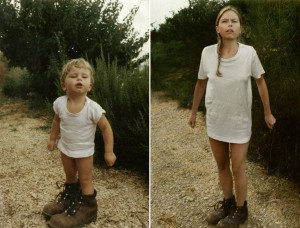Please give a concise answer to this question using a single word or phrase: 
What is the natural setting of the images?

Landscape